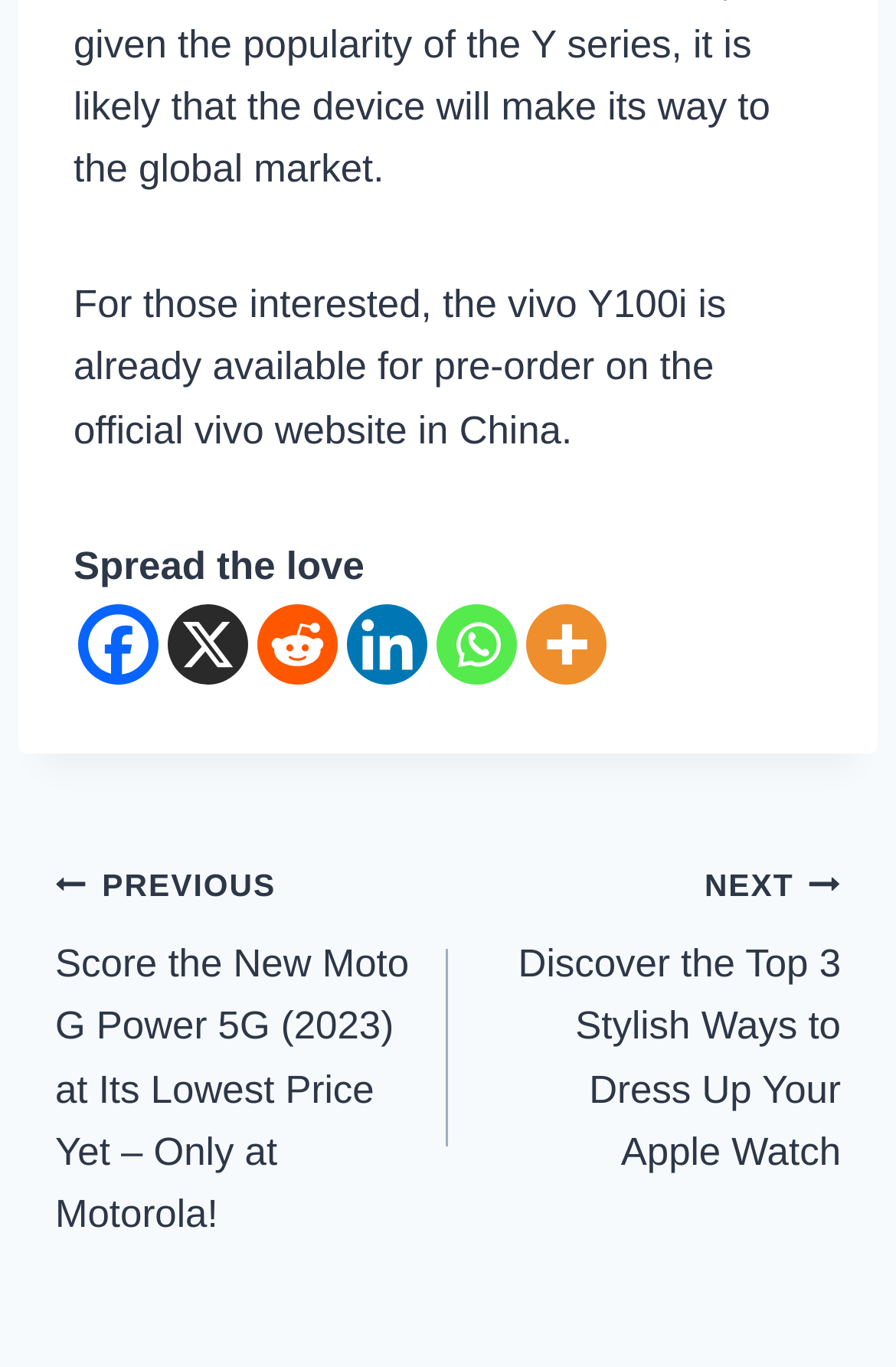Identify the bounding box coordinates of the clickable section necessary to follow the following instruction: "Go to next post". The coordinates should be presented as four float numbers from 0 to 1, i.e., [left, top, right, bottom].

[0.5, 0.623, 0.938, 0.865]